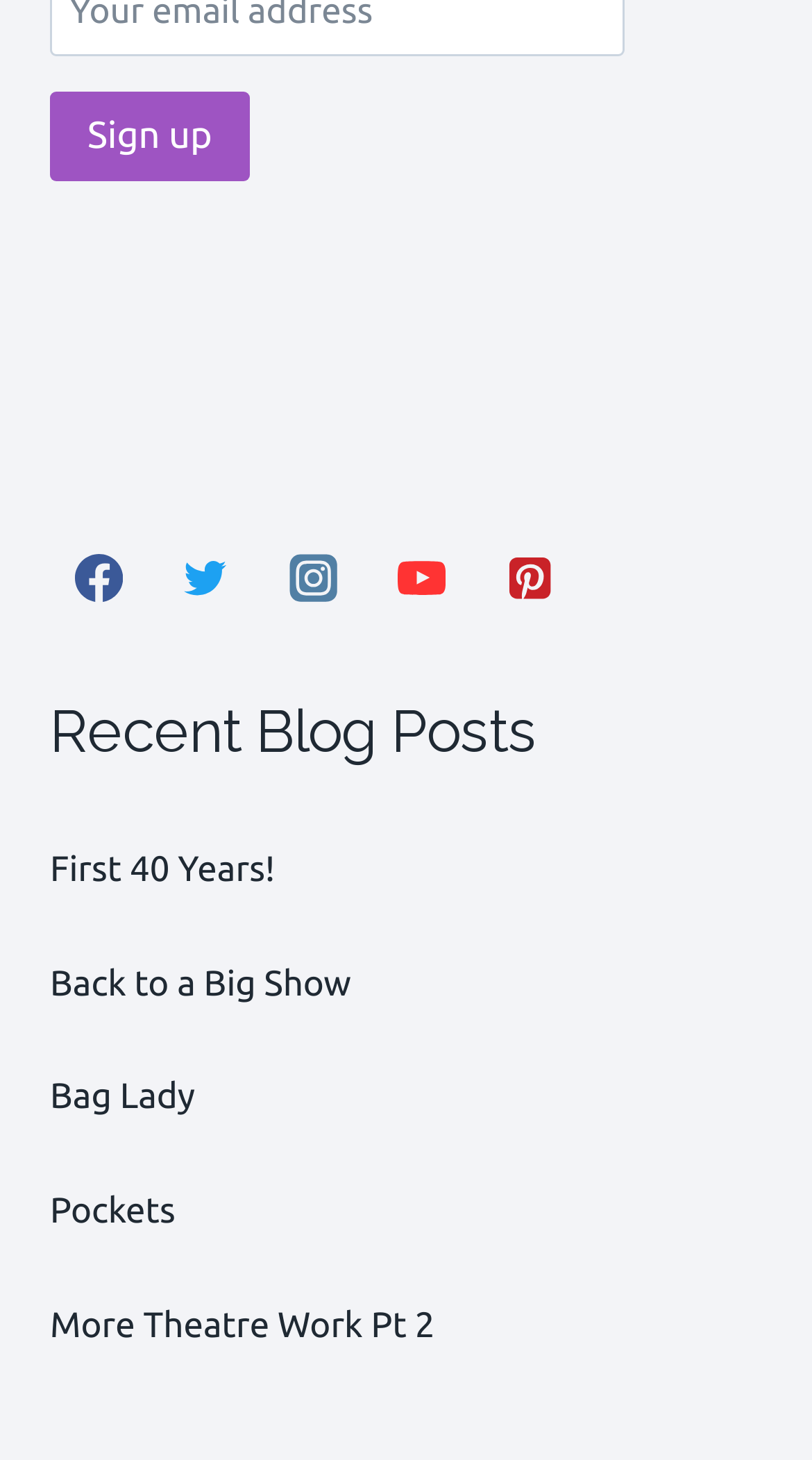Could you find the bounding box coordinates of the clickable area to complete this instruction: "Visit Facebook"?

[0.062, 0.364, 0.18, 0.43]